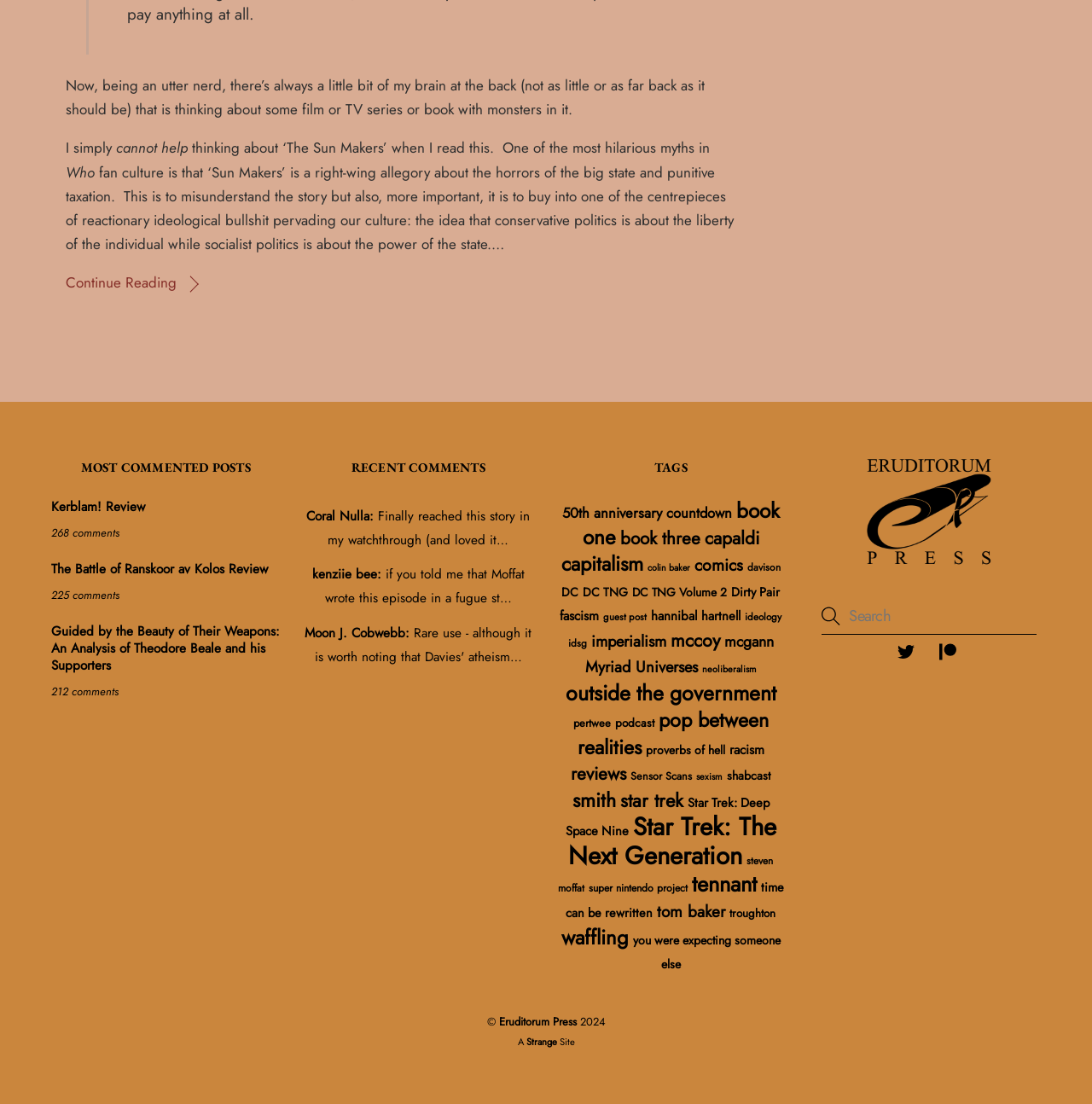Please identify the bounding box coordinates of the clickable area that will allow you to execute the instruction: "Read 'Kerblam! Review'".

[0.047, 0.452, 0.257, 0.467]